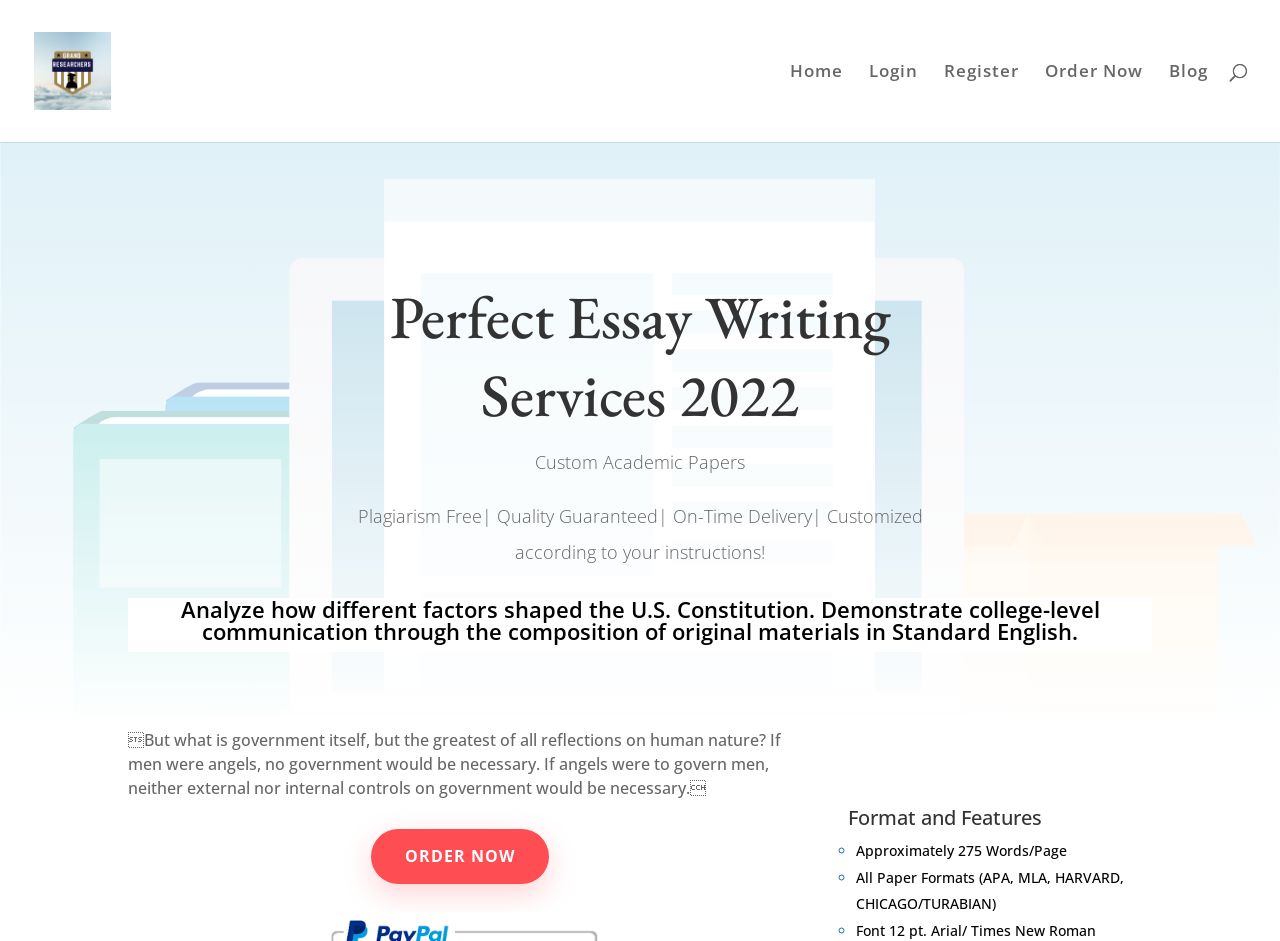Find the bounding box coordinates for the UI element that matches this description: "Order Now".

[0.816, 0.068, 0.893, 0.151]